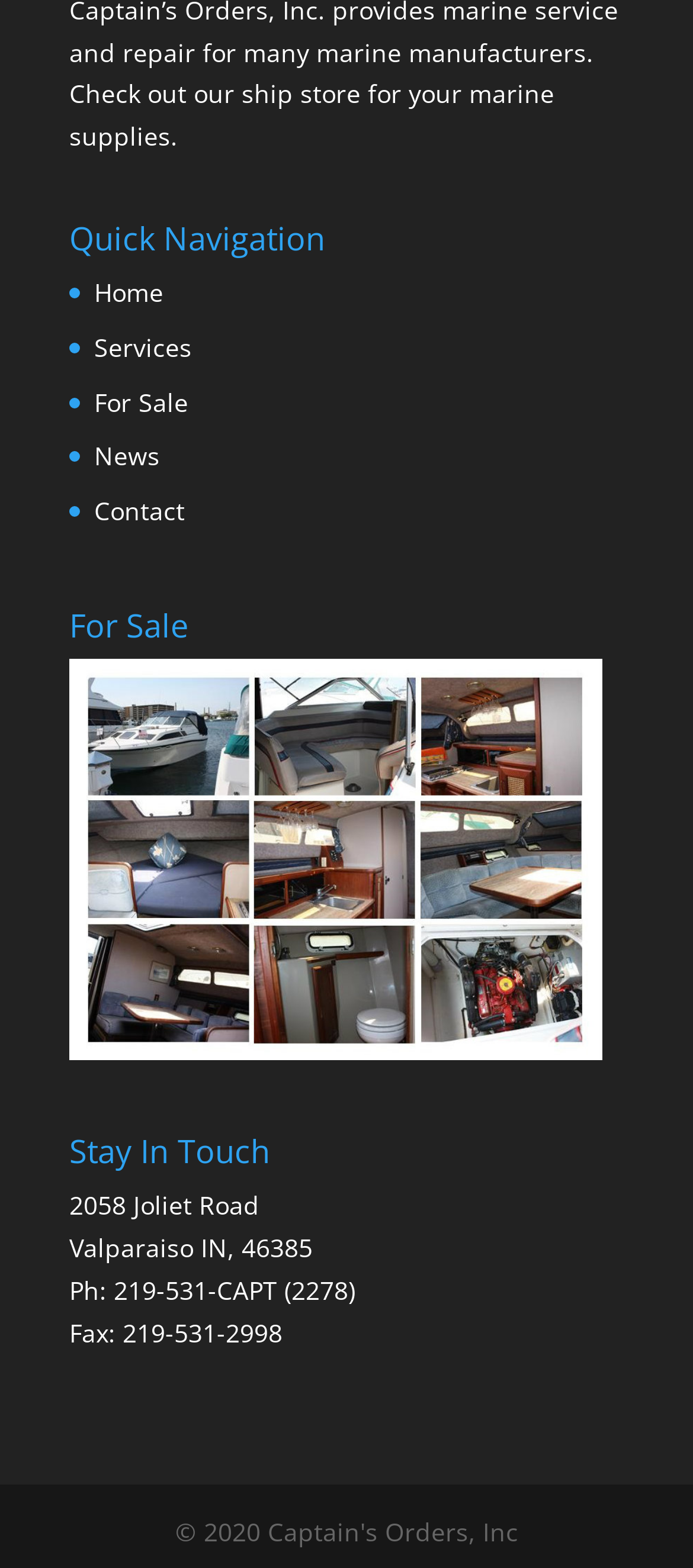How many navigation links are there?
Please answer the question with as much detail as possible using the screenshot.

There are 5 navigation links because there are 5 links in the 'Quick Navigation' section, which are 'Home', 'Services', 'For Sale', 'News', and 'Contact', located at the top of the webpage with bounding box coordinates of [0.136, 0.175, 0.236, 0.197], [0.136, 0.21, 0.277, 0.232], [0.136, 0.245, 0.272, 0.267], [0.136, 0.28, 0.231, 0.302], and [0.136, 0.315, 0.267, 0.336], respectively.